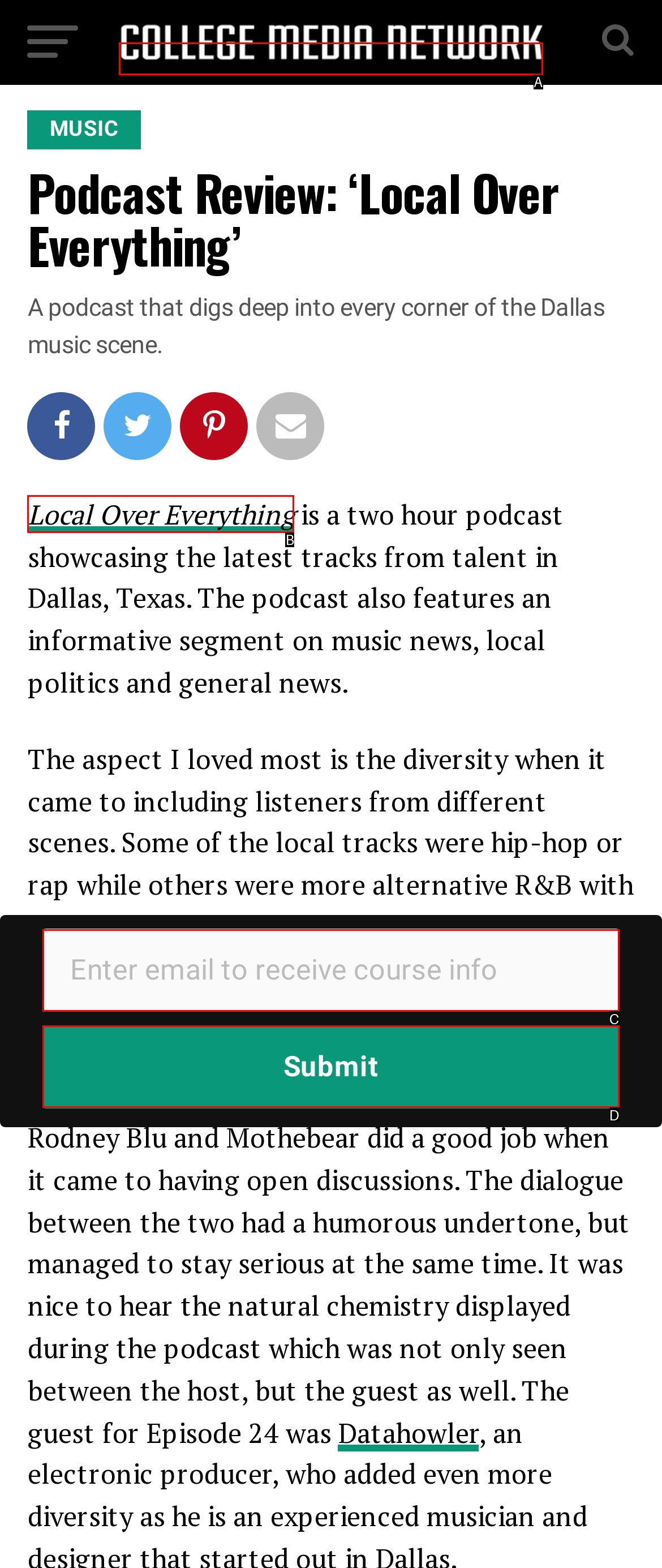Based on the provided element description: aria-label="instagram", identify the best matching HTML element. Respond with the corresponding letter from the options shown.

None